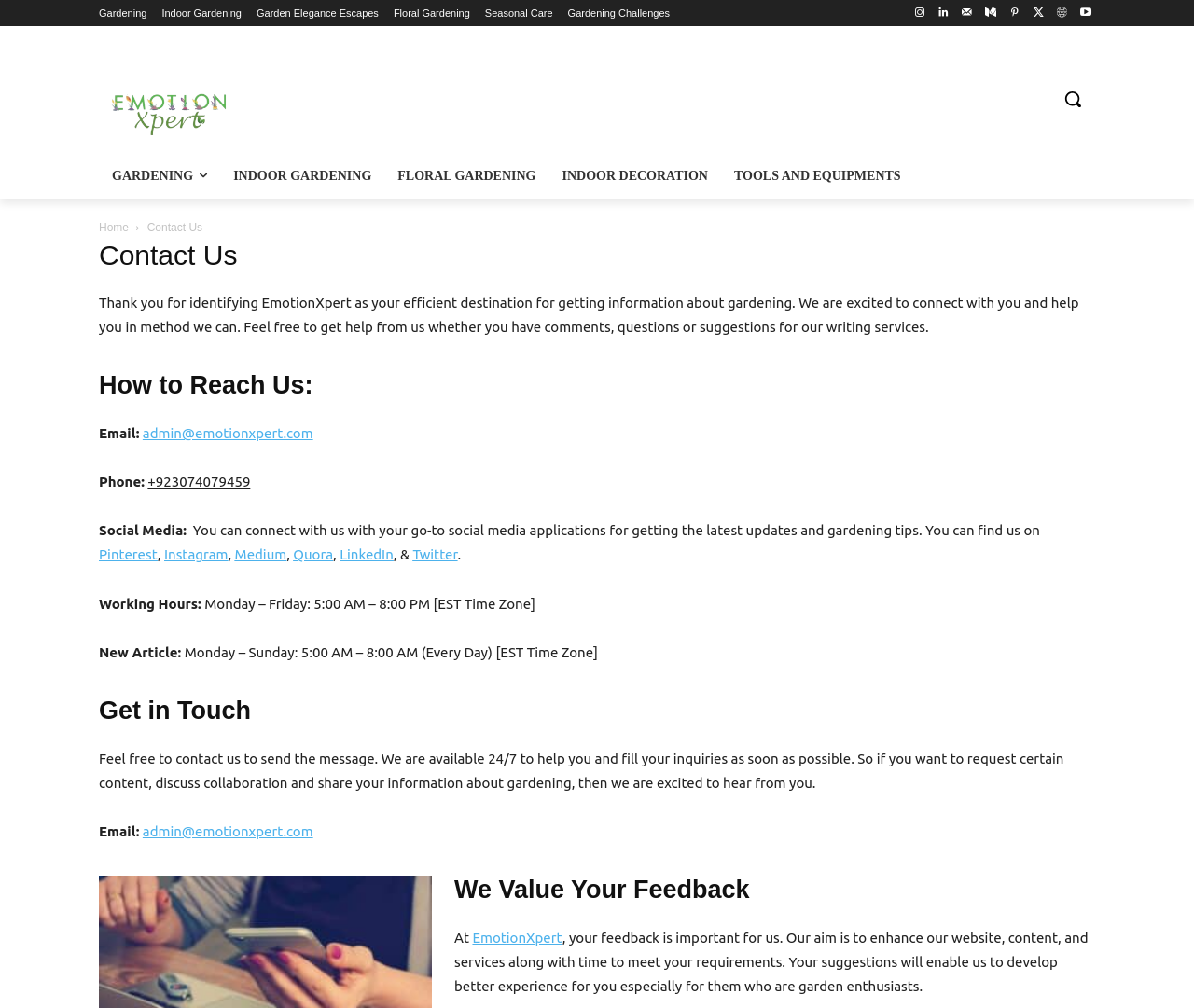Detail the features and information presented on the webpage.

This webpage is the "Contact Us" page of EmotionXpert, a gardening expert website. At the top, there are several links to different gardening categories, including "Gardening", "Indoor Gardening", "Garden Elegance Escapes", and more. Below these links, there is a search button with a magnifying glass icon. 

To the left of the search button, there is the EmotionXpert logo, which is an image. Below the logo, there are several links to different sections of the website, including "GARDENING", "INDOOR GARDENING", "FLORAL GARDENING", and more.

The main content of the page starts with a heading "Contact Us" and a paragraph of text that welcomes users to connect with EmotionXpert's gardening experts. Below this, there is a section titled "How to Reach Us:" that provides contact information, including an email address and phone number.

Next, there is a section titled "Social Media:" that lists several social media platforms where users can connect with EmotionXpert, including Pinterest, Instagram, Medium, and more. 

Further down, there are sections titled "Working Hours:" and "New Article:" that provide information about EmotionXpert's working hours and new article schedules. 

The "Get in Touch" section encourages users to contact EmotionXpert to send a message, and provides an email address to do so. Finally, the "We Value Your Feedback" section emphasizes the importance of user feedback in helping EmotionXpert improve its website, content, and services.